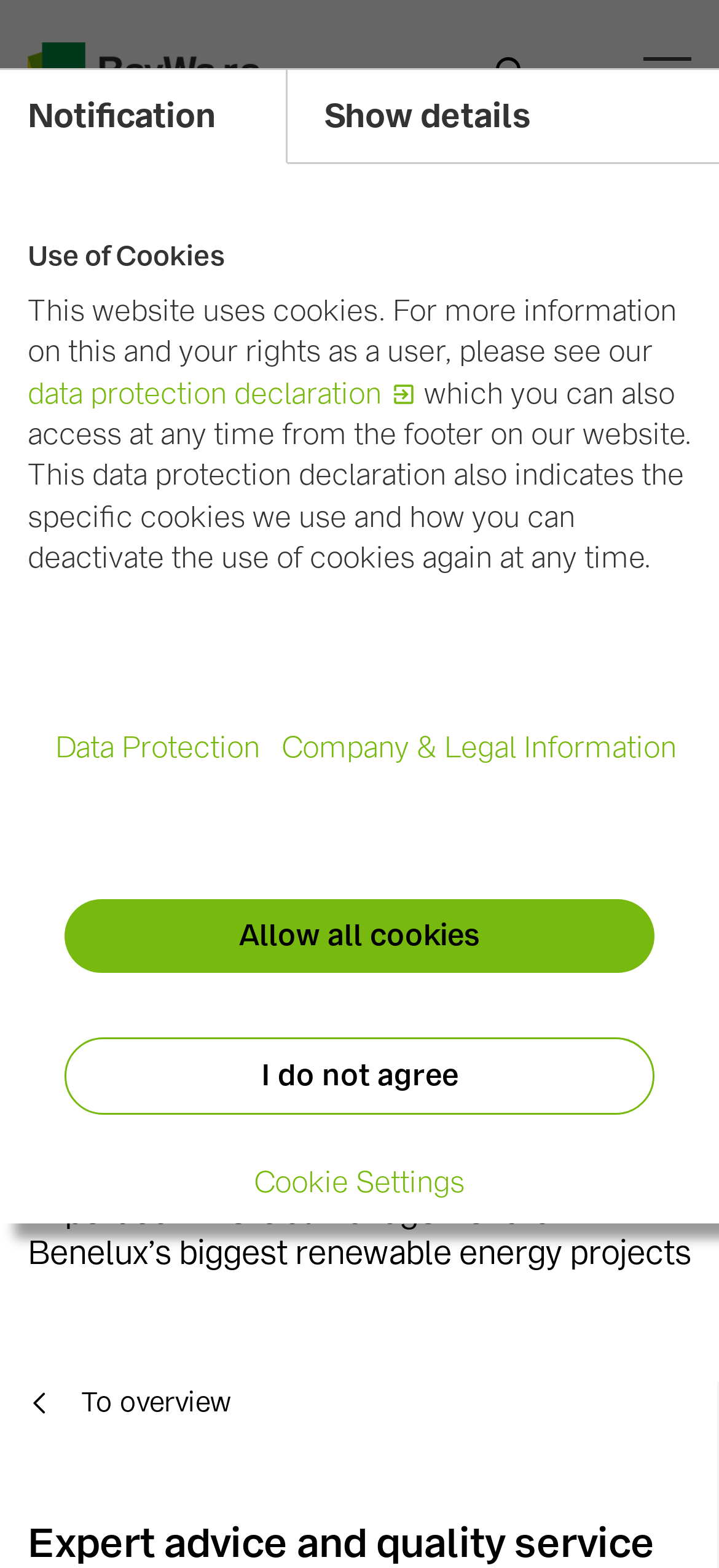Please specify the bounding box coordinates in the format (top-left x, top-left y, bottom-right x, bottom-right y), with all values as floating point numbers between 0 and 1. Identify the bounding box of the UI element described by: I do not agree

[0.09, 0.662, 0.91, 0.711]